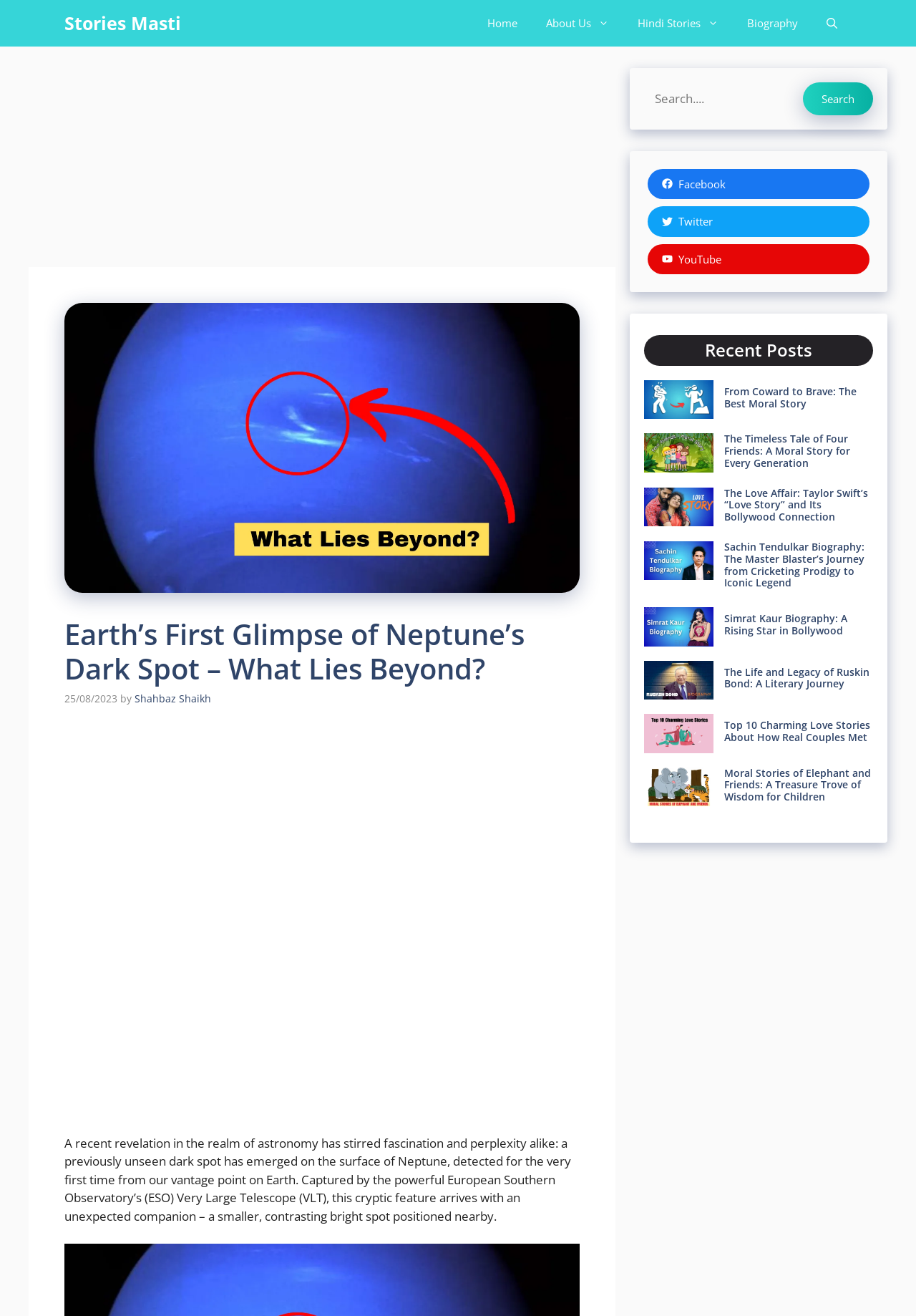Can you pinpoint the bounding box coordinates for the clickable element required for this instruction: "Read the moral story 'From Coward to Brave'"? The coordinates should be four float numbers between 0 and 1, i.e., [left, top, right, bottom].

[0.79, 0.293, 0.953, 0.311]